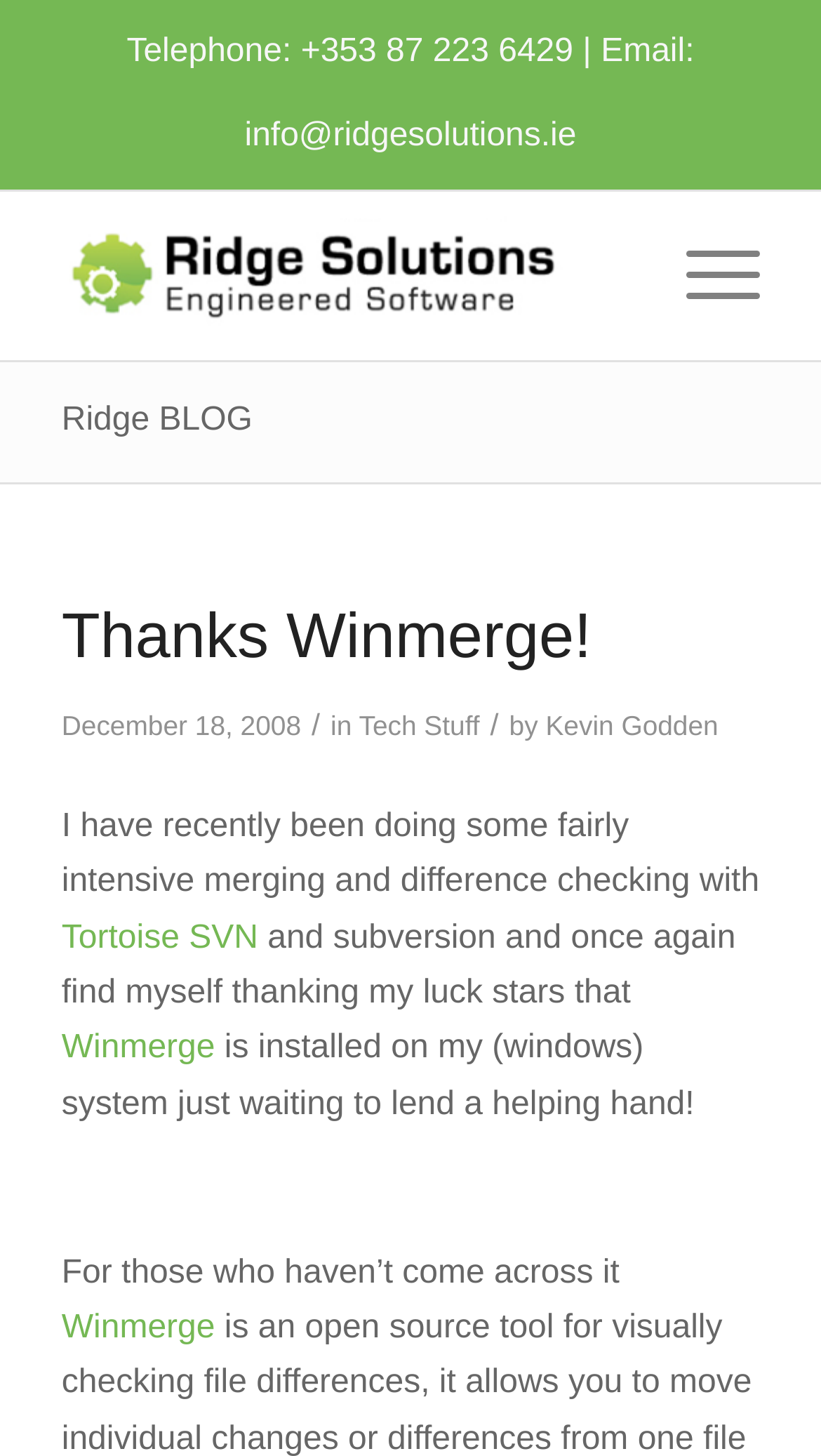What is the phone number of Ridge Solutions?
Please provide a single word or phrase as the answer based on the screenshot.

+353 87 223 6429